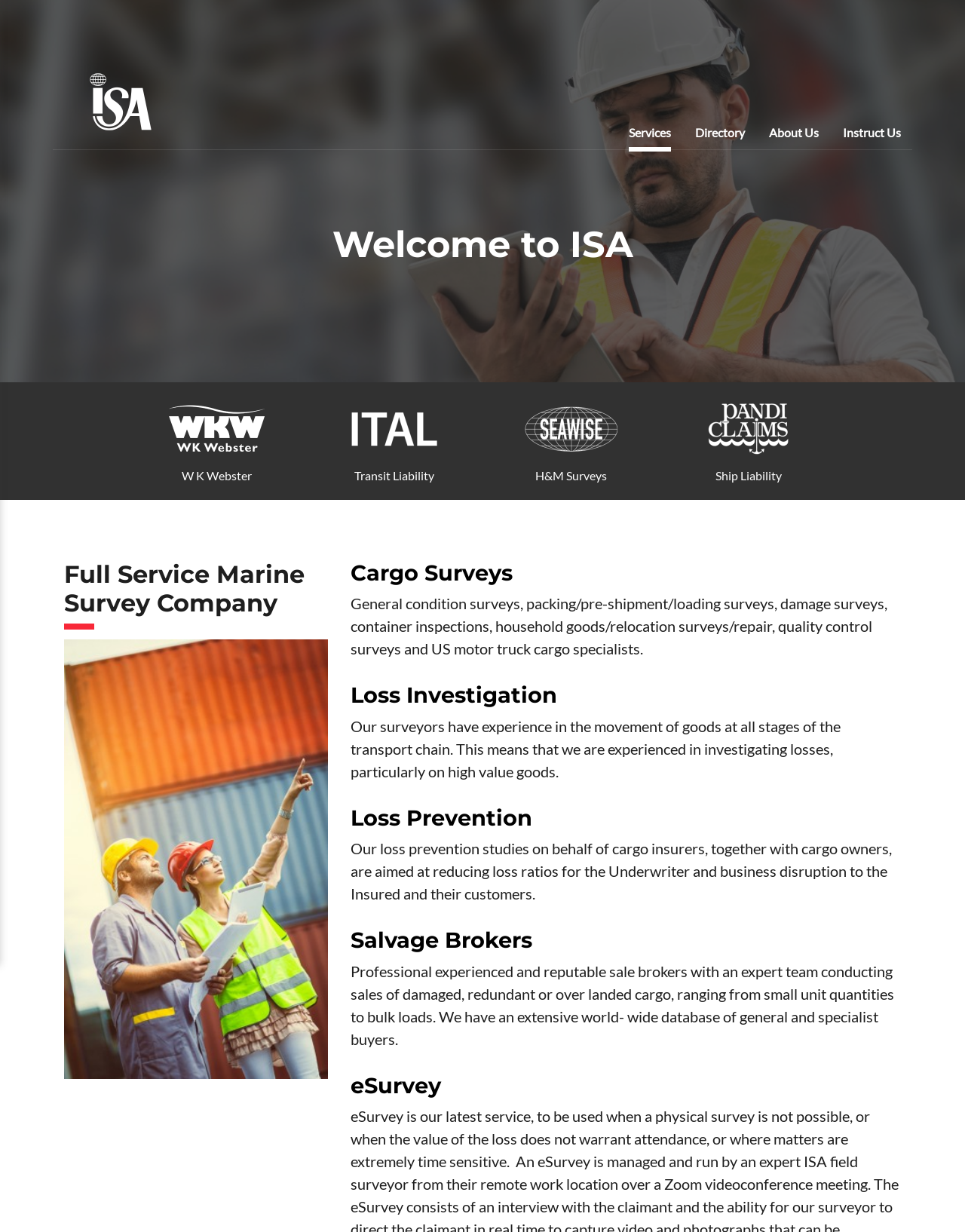Find and specify the bounding box coordinates that correspond to the clickable region for the instruction: "Visit Services page".

[0.652, 0.097, 0.695, 0.123]